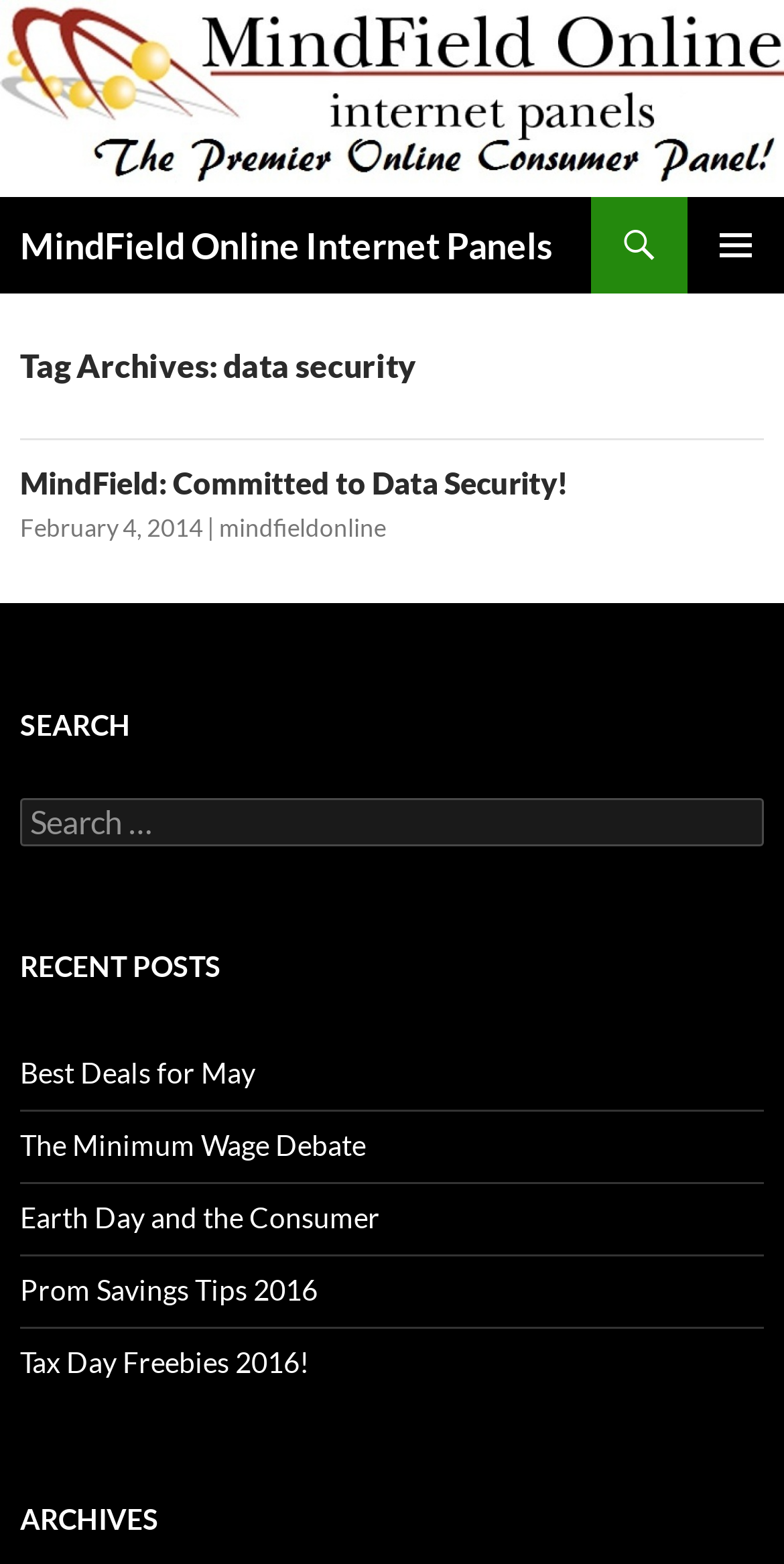What is the name of the online internet panel?
Refer to the screenshot and answer in one word or phrase.

MindField